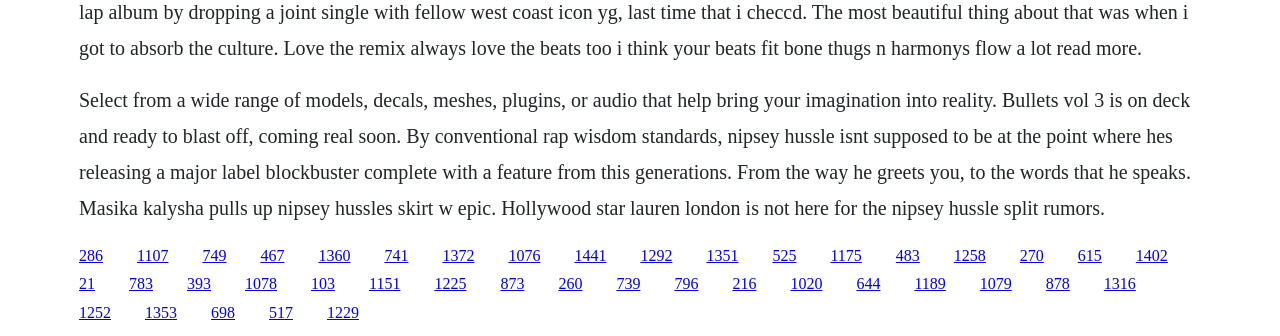Determine the bounding box coordinates for the area that should be clicked to carry out the following instruction: "View the Rick Ross Teflon Don official music video playlist".

None